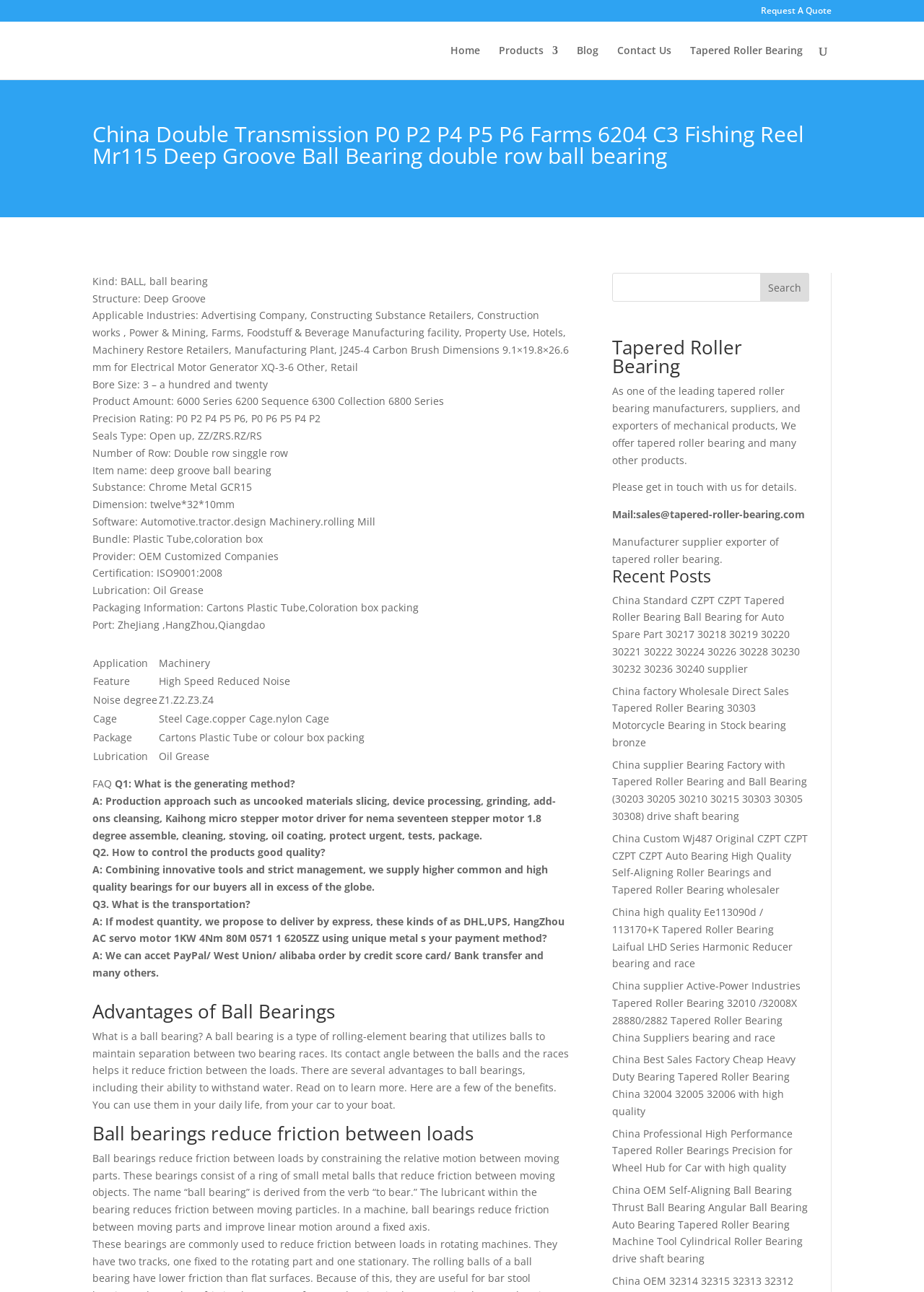Please identify and generate the text content of the webpage's main heading.

China Double Transmission P0 P2 P4 P5 P6 Farms 6204 C3 Fishing Reel Mr115 Deep Groove Ball Bearing double row ball bearing